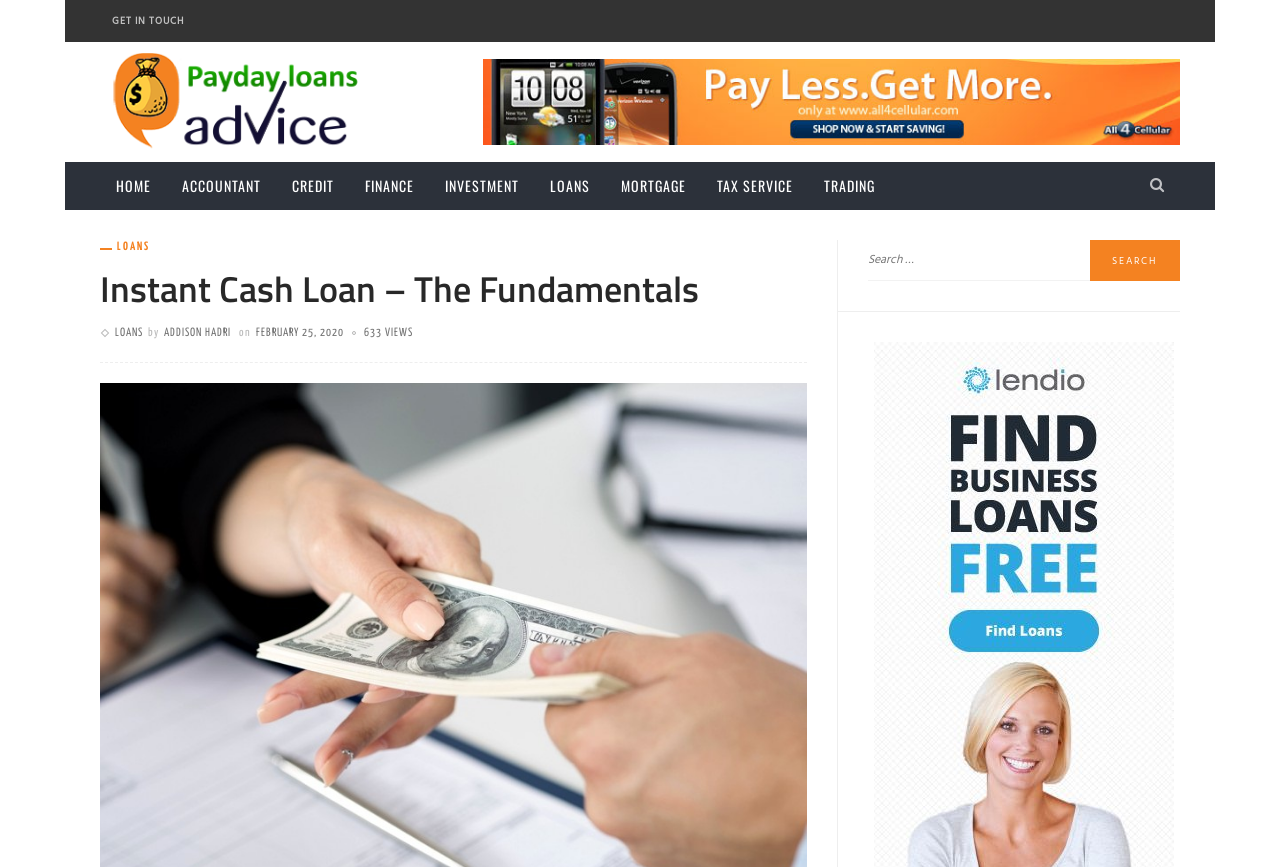Given the description "Get In Touch", provide the bounding box coordinates of the corresponding UI element.

[0.078, 0.0, 0.153, 0.048]